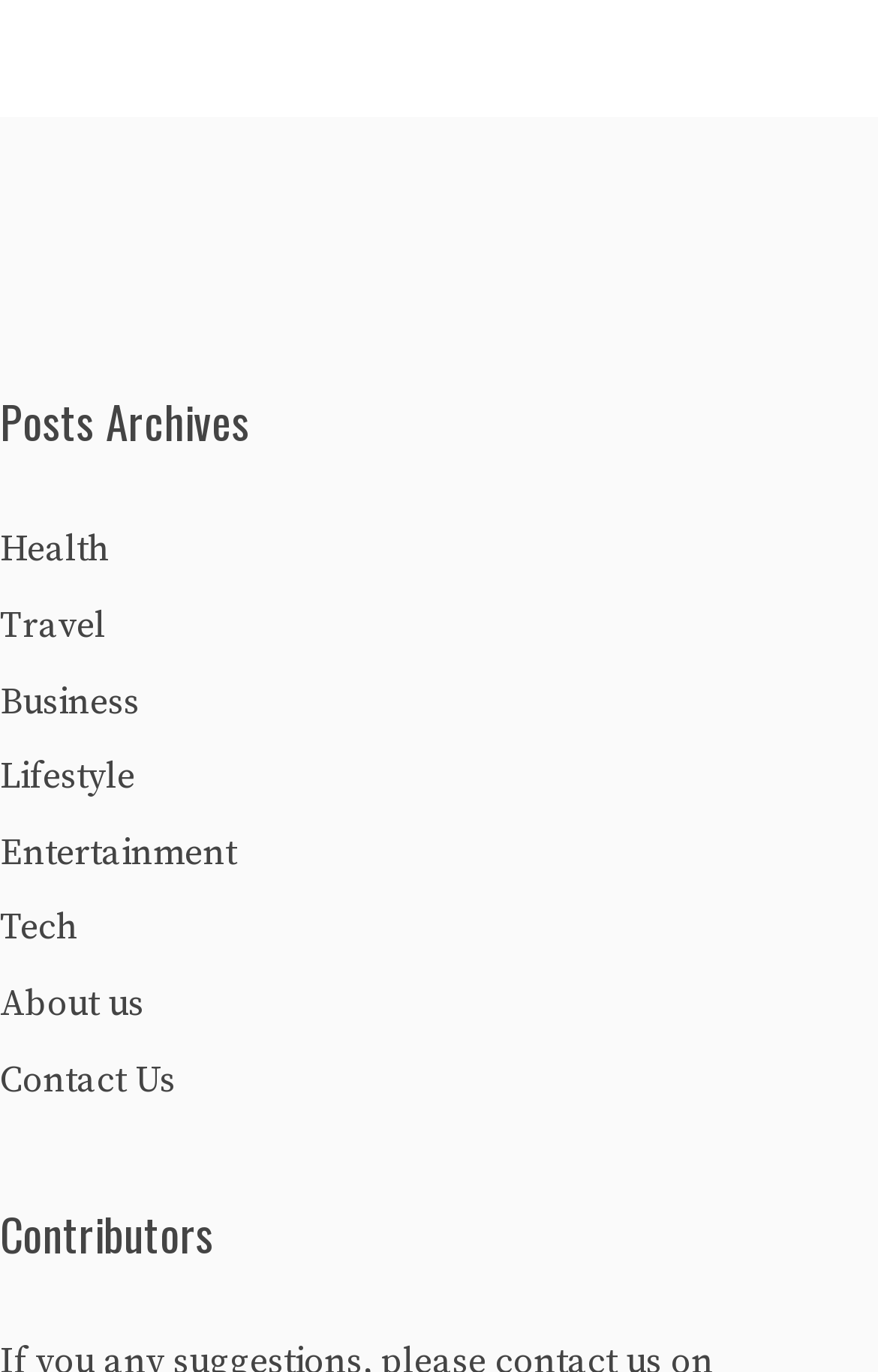Please mark the bounding box coordinates of the area that should be clicked to carry out the instruction: "Contact the website".

[0.0, 0.77, 0.2, 0.803]